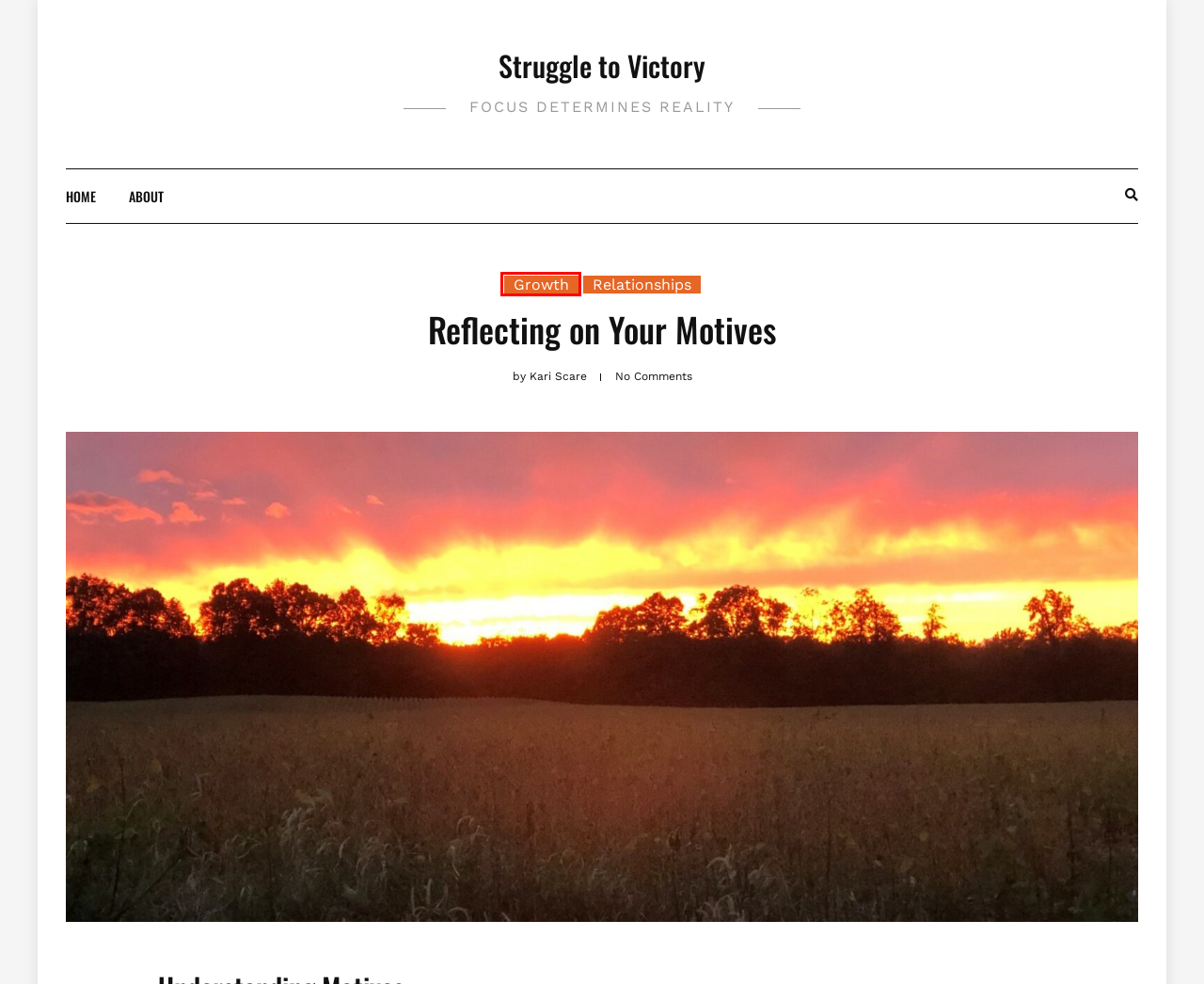After examining the screenshot of a webpage with a red bounding box, choose the most accurate webpage description that corresponds to the new page after clicking the element inside the red box. Here are the candidates:
A. Struggle to Victory – Focus Determines Reality
B. Benefits of Membership – Struggle to Victory
C. Matthew 6:1-18 ESV - Giving to the Needy - “Beware of - Bible Gateway
D. 1 Thessalonians 2:4 ESV - but just as we have been approved by - Bible Gateway
E. Relationships – Struggle to Victory
F. Growth – Struggle to Victory
G. About – Struggle to Victory
H. Galatians 1:10 ESV - For am I now seeking the approval of - Bible Gateway

F